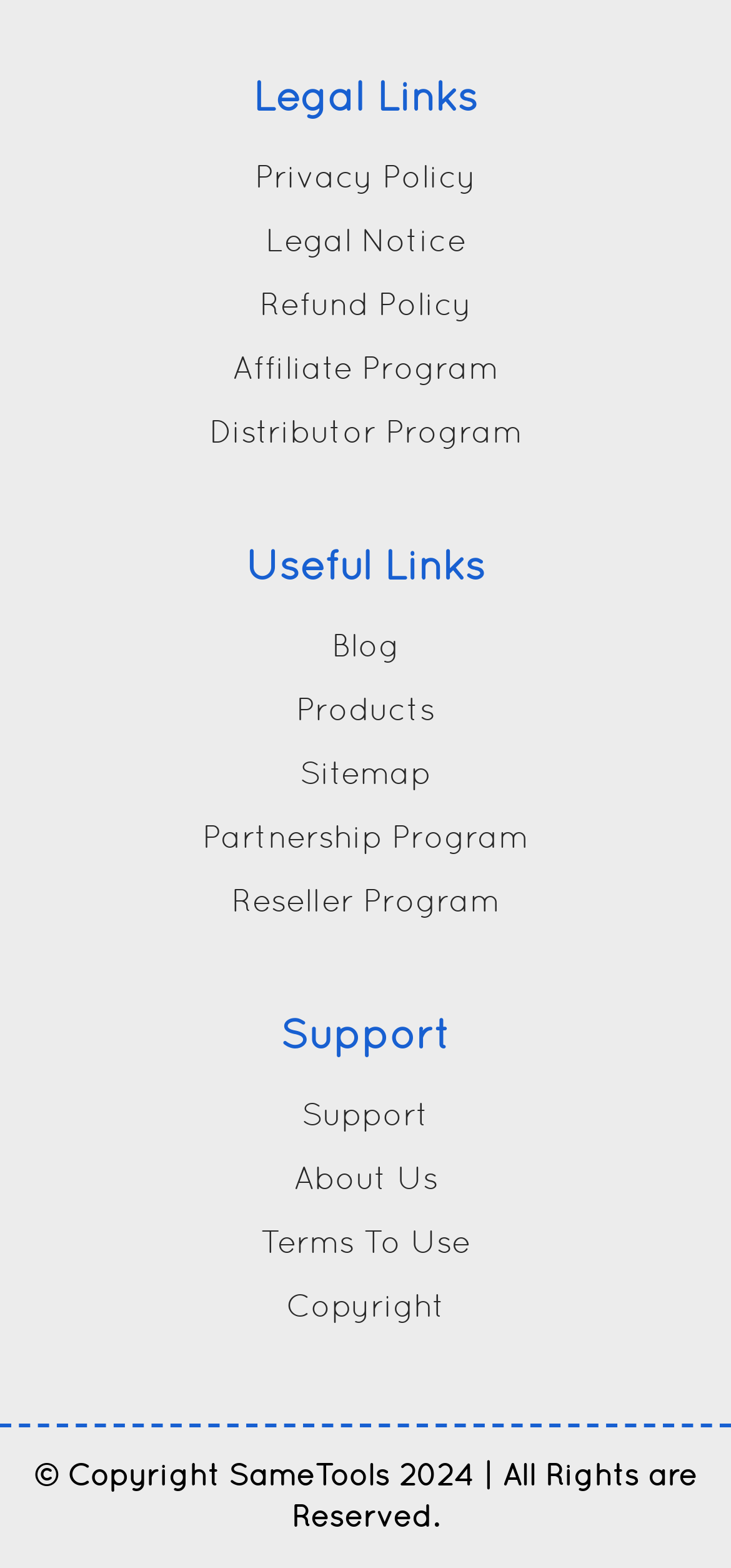What is the last link in the 'Useful Links' category?
Examine the image and give a concise answer in one word or a short phrase.

Sitemap